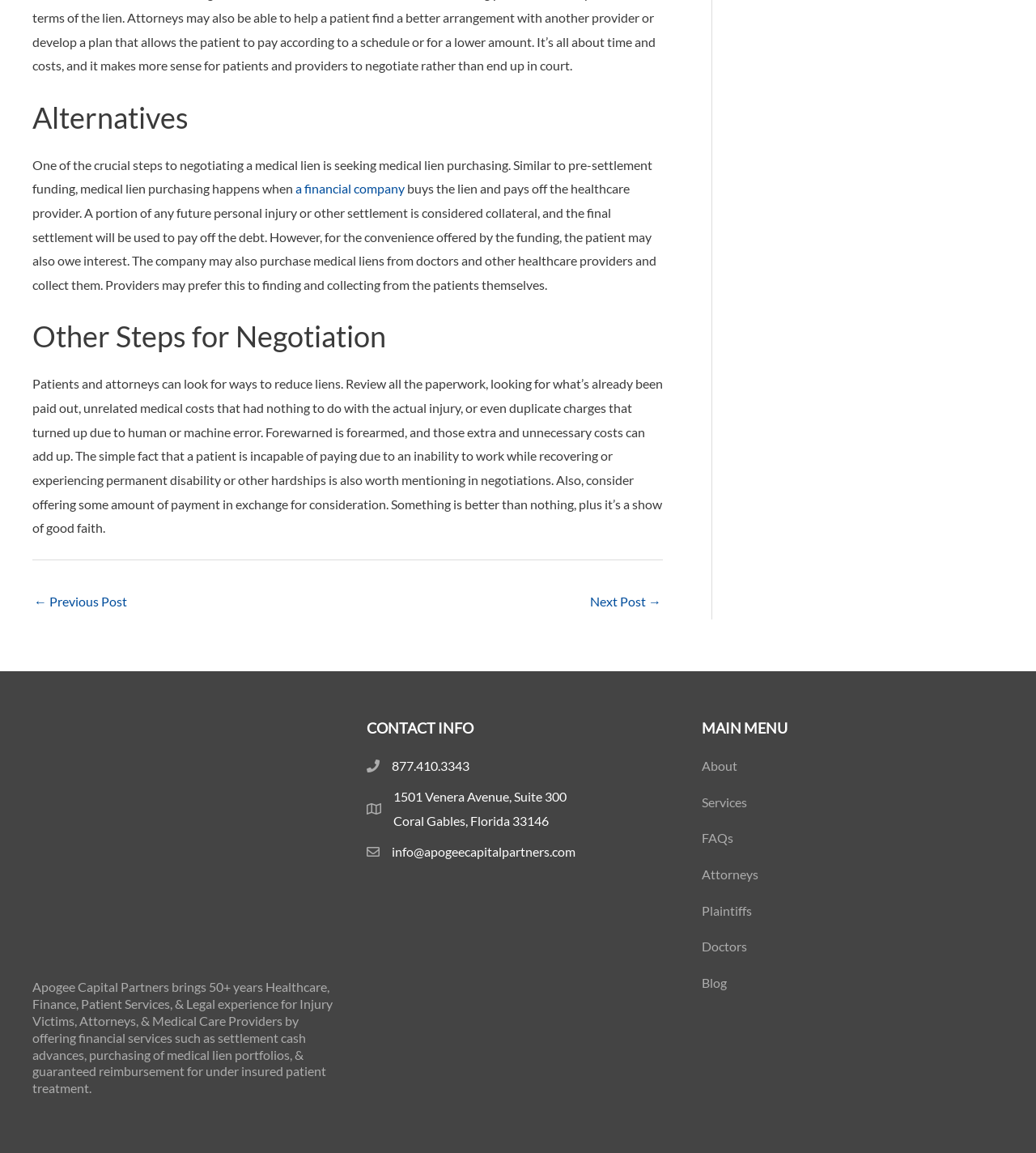Locate the coordinates of the bounding box for the clickable region that fulfills this instruction: "Donate to the UN".

None